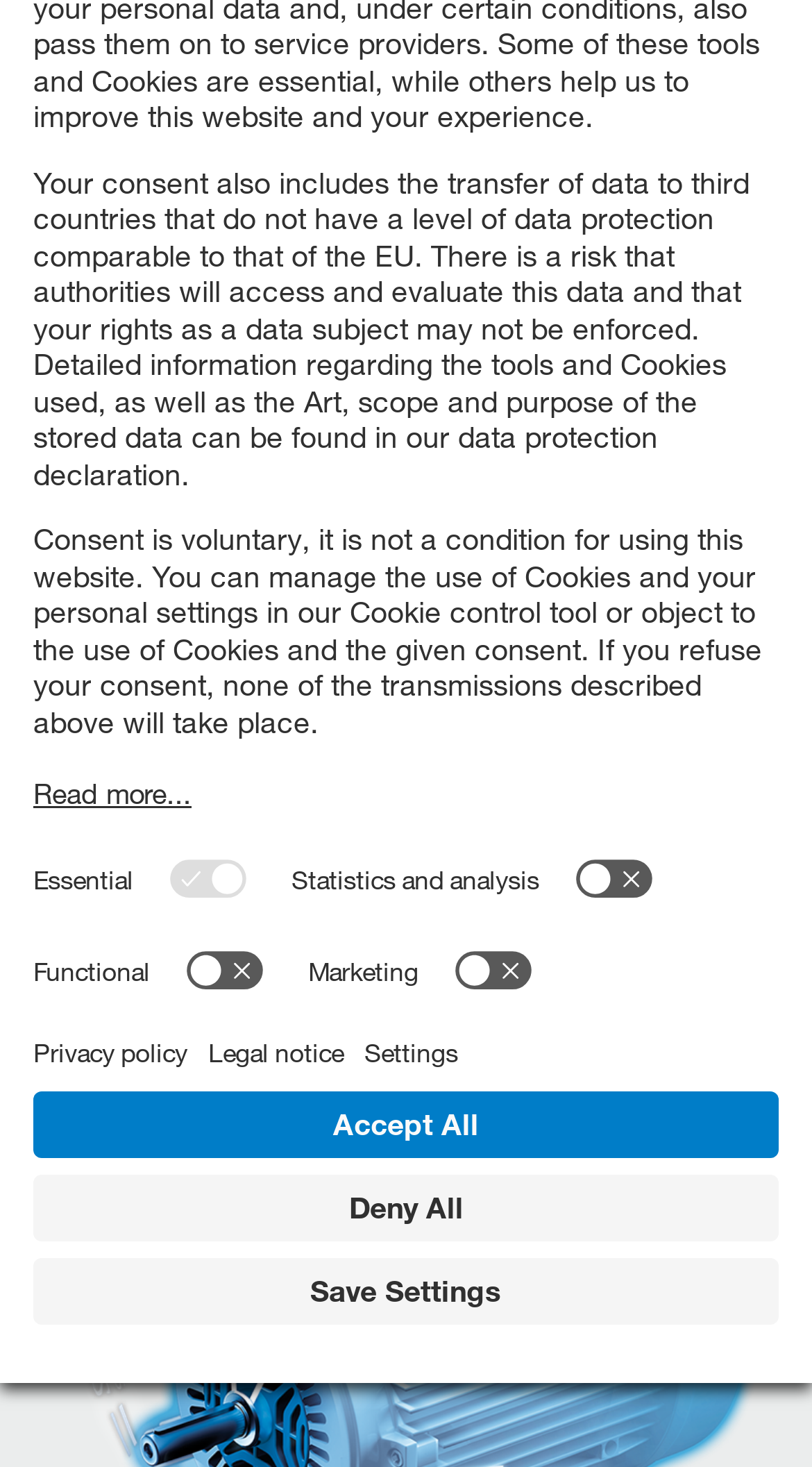Specify the bounding box coordinates of the area to click in order to follow the given instruction: "Open the link to Leopold Kostal GmbH & Co. KG."

[0.038, 0.149, 0.449, 0.197]